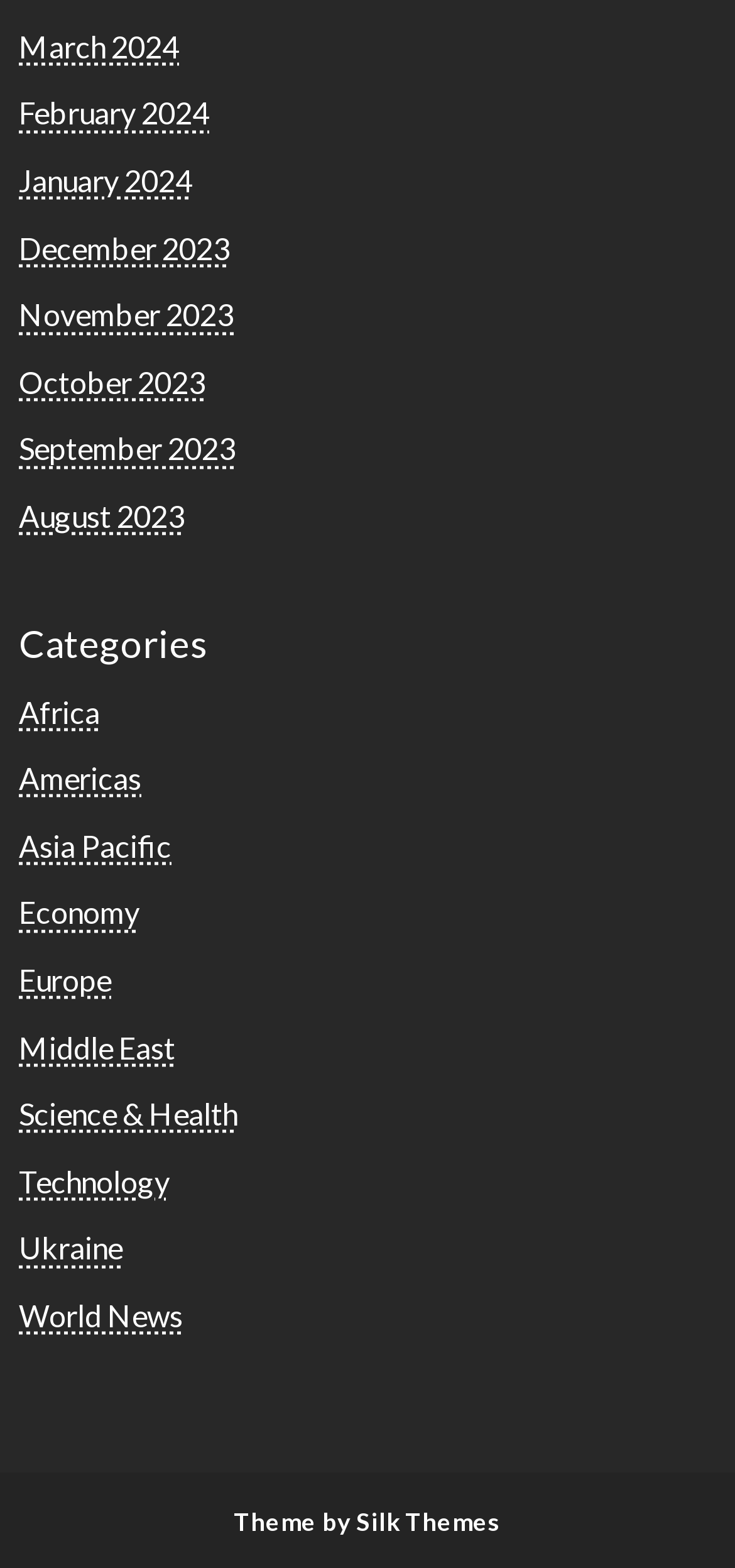Locate the bounding box coordinates of the element to click to perform the following action: 'Visit the World News page'. The coordinates should be given as four float values between 0 and 1, in the form of [left, top, right, bottom].

[0.026, 0.827, 0.249, 0.85]